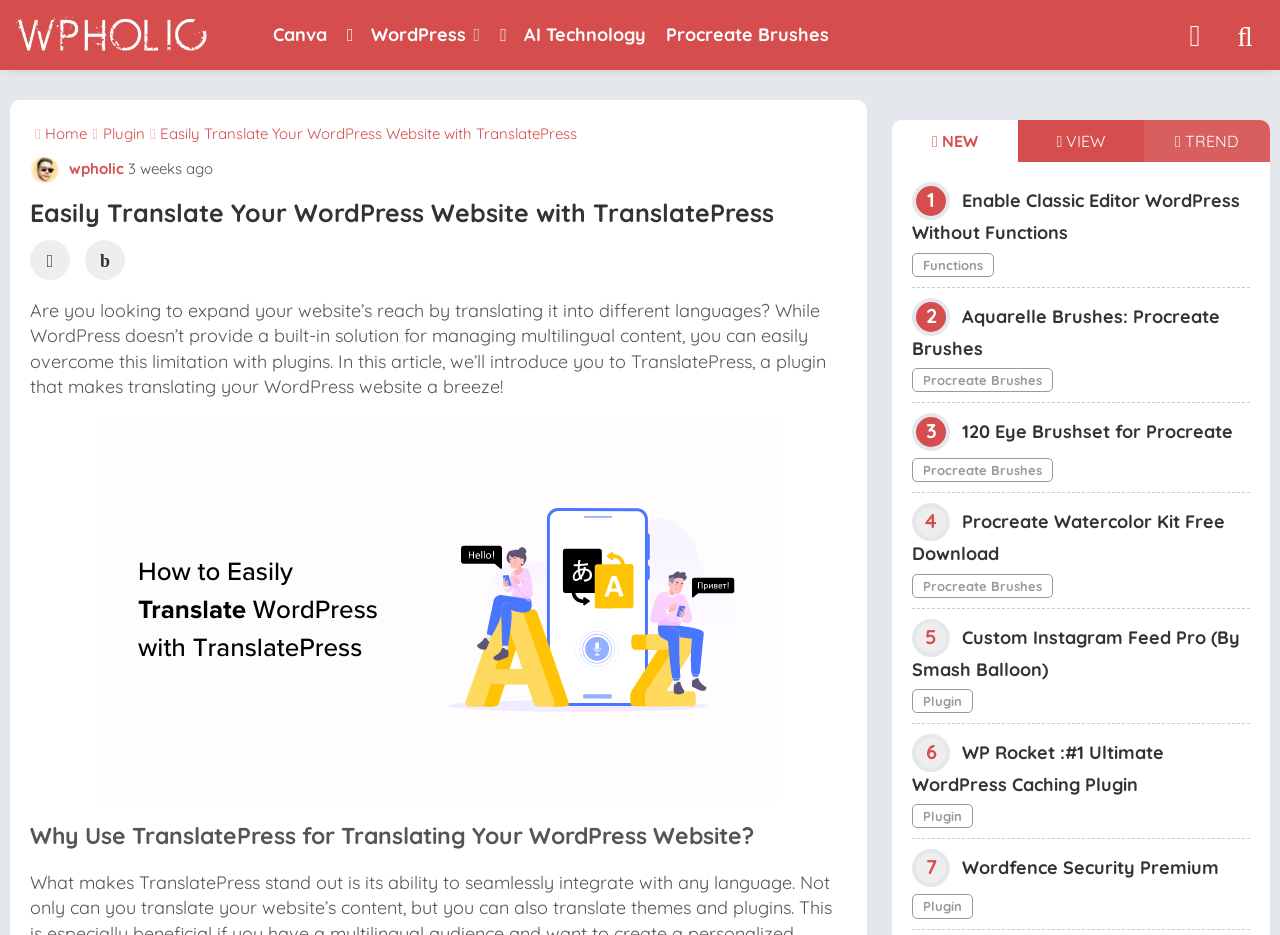Use a single word or phrase to answer this question: 
How many buttons are there in the top right corner?

3